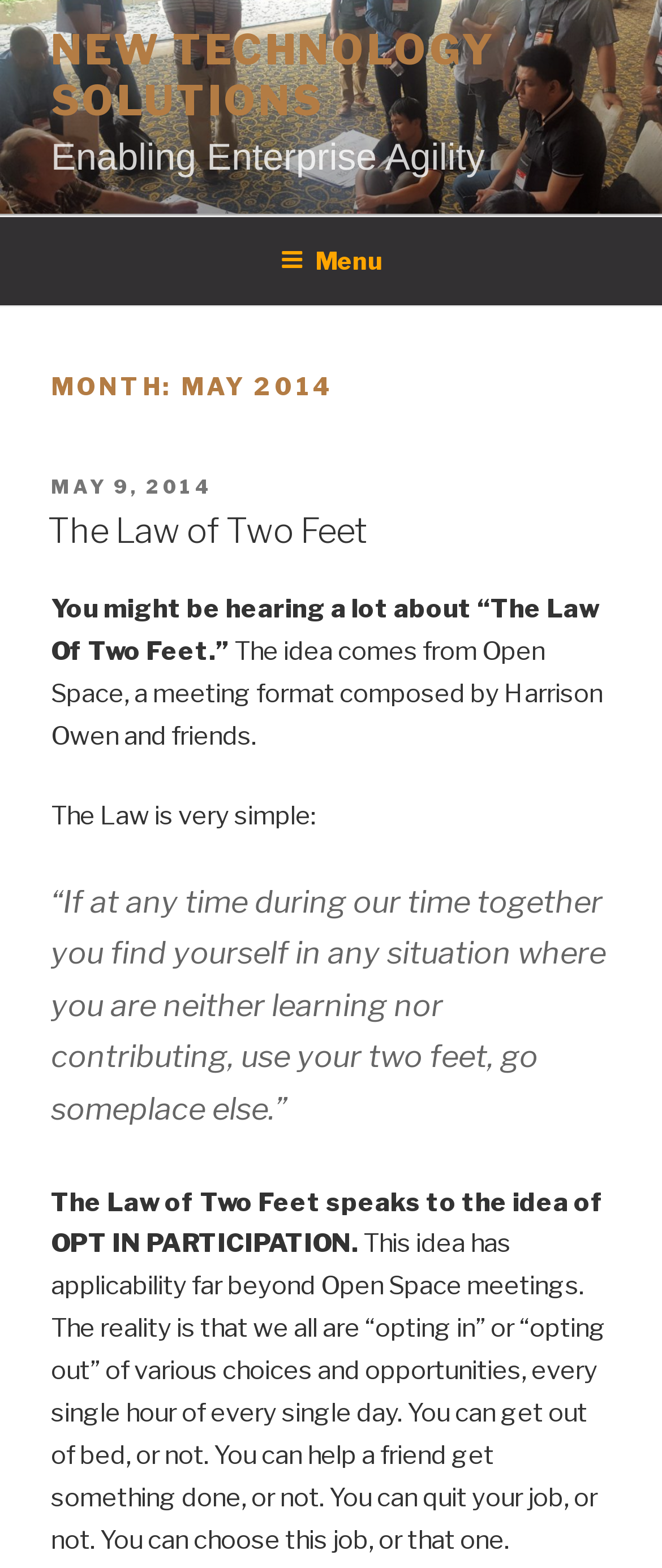Predict the bounding box coordinates for the UI element described as: "The Law of Two Feet". The coordinates should be four float numbers between 0 and 1, presented as [left, top, right, bottom].

[0.072, 0.326, 0.556, 0.352]